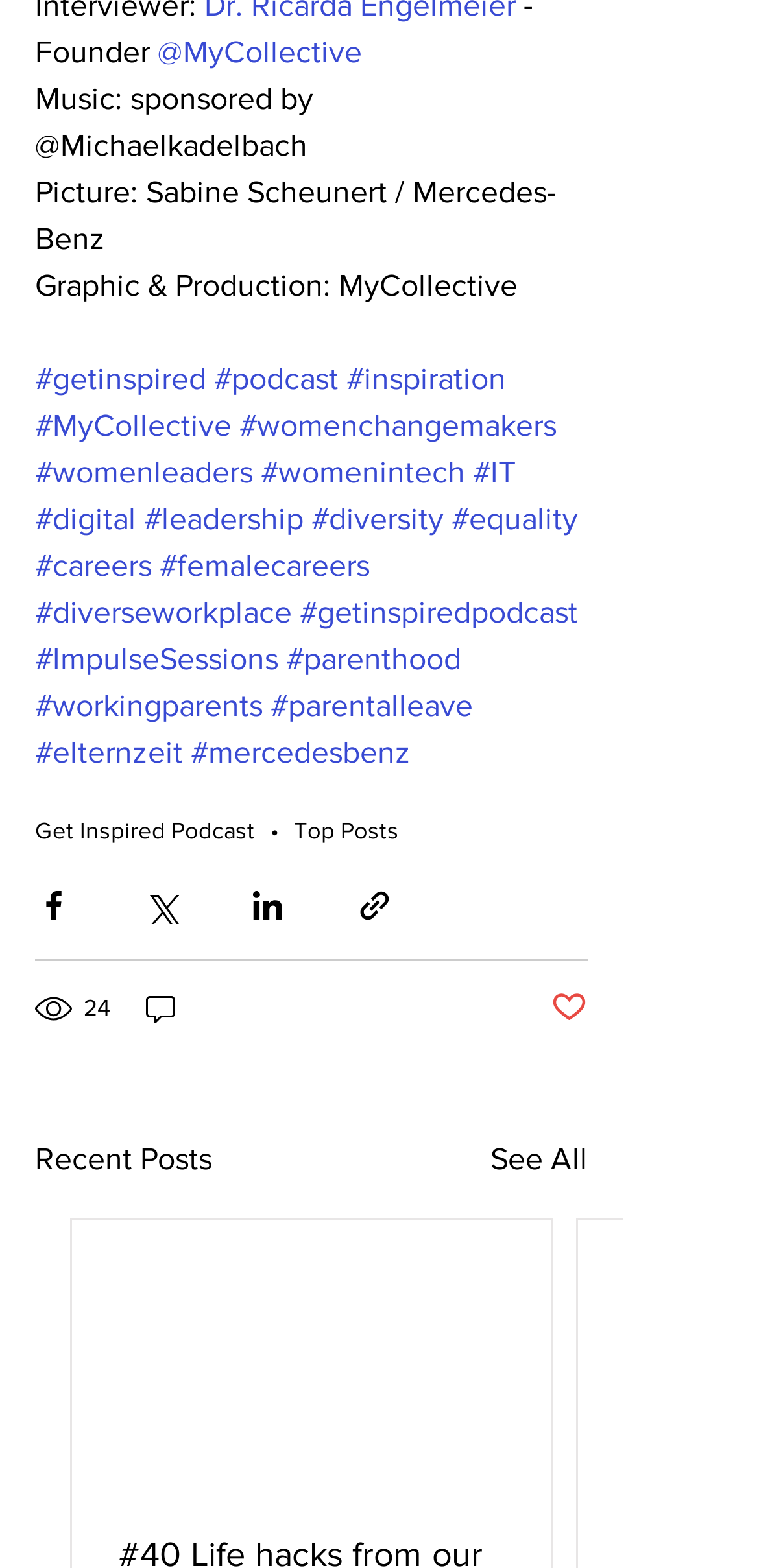Give a concise answer using only one word or phrase for this question:
What is the company associated with the picture?

Mercedes-Benz